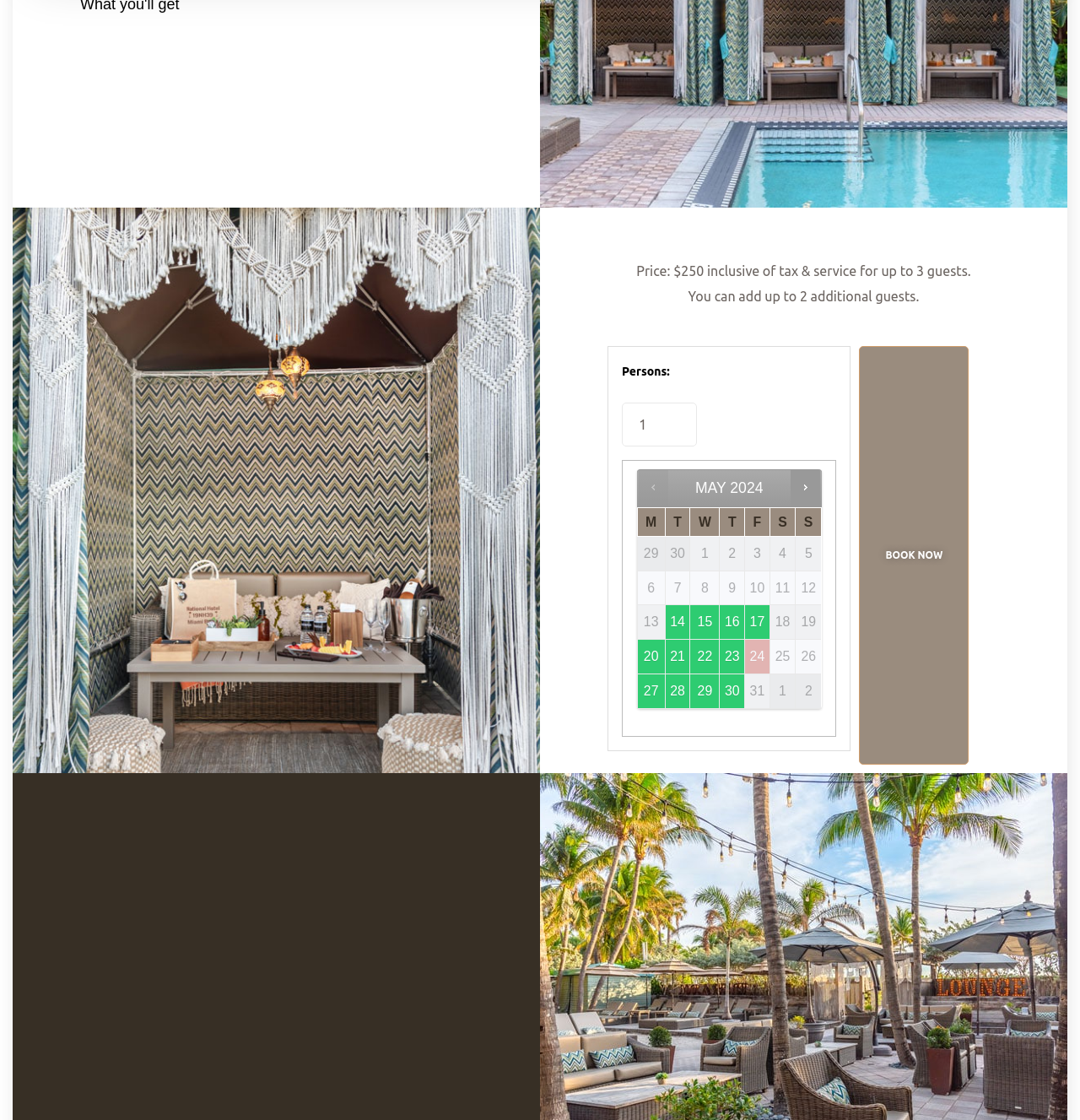What is the price for up to 3 guests?
Please answer the question as detailed as possible.

The price for up to 3 guests is mentioned in the static text 'Price: $250 inclusive of tax & service for up to 3 guests.' at the top of the webpage.